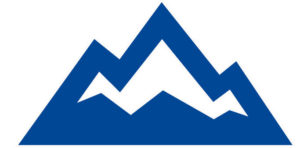Produce a meticulous caption for the image.

The image features a stylized blue mountain logo, which symbolizes the natural environment and outdoor activities. This logo is prominently situated within the context of informational content related to hydration and health, emphasizing the importance of environmental factors like temperature and humidity on fluid needs, especially for individuals engaging in outdoor exercise. The design suggests a connection to themes of vitality and health, and is associated with the Rocky Mountain Associated Physicians, an organization focused on medical care and wellness. This logo reinforces the idea of the outdoors as integral to a healthy lifestyle and well-being.